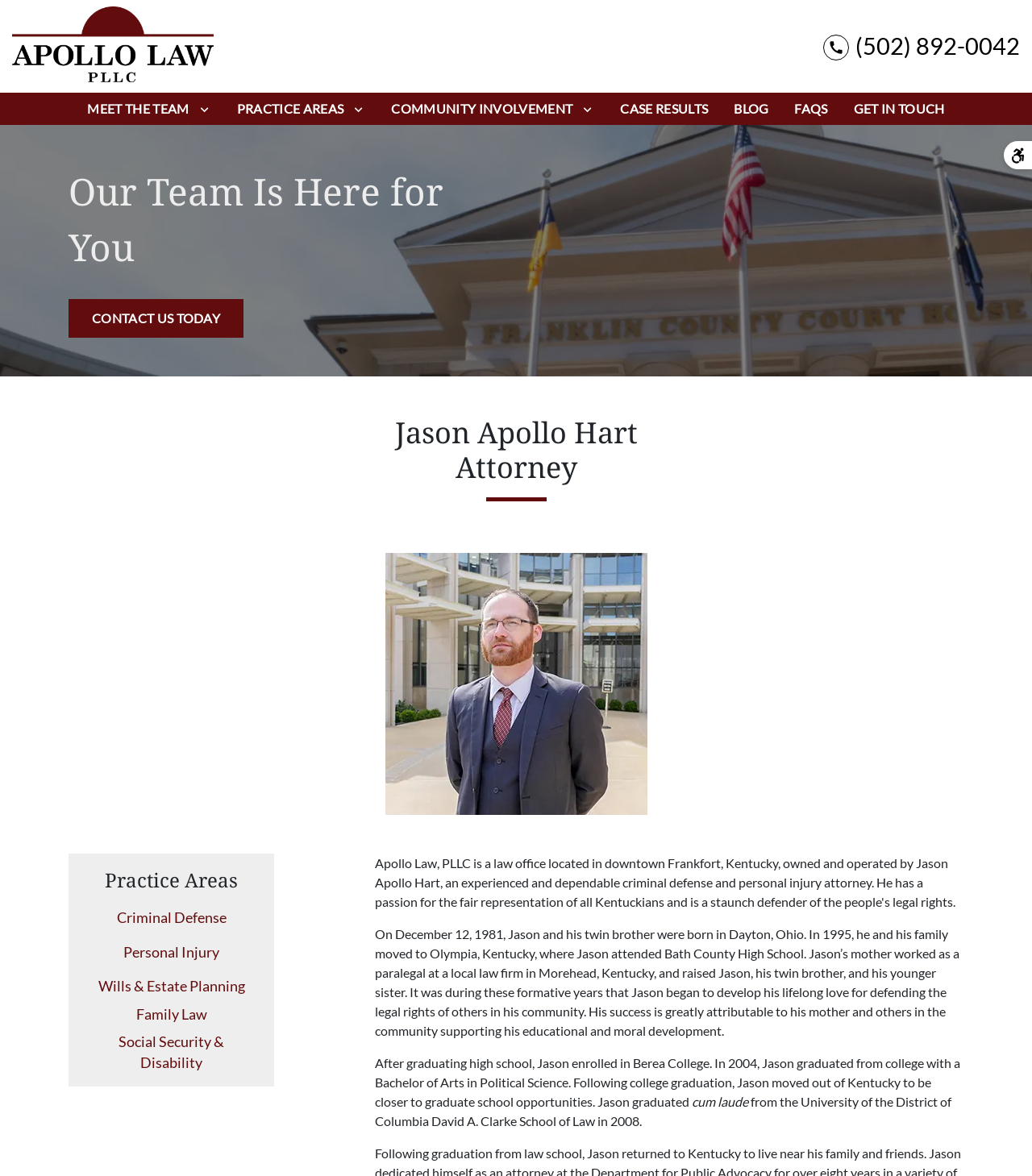Please determine the bounding box coordinates, formatted as (top-left x, top-left y, bottom-right x, bottom-right y), with all values as floating point numbers between 0 and 1. Identify the bounding box of the region described as: Social Security & Disability

[0.084, 0.877, 0.248, 0.913]